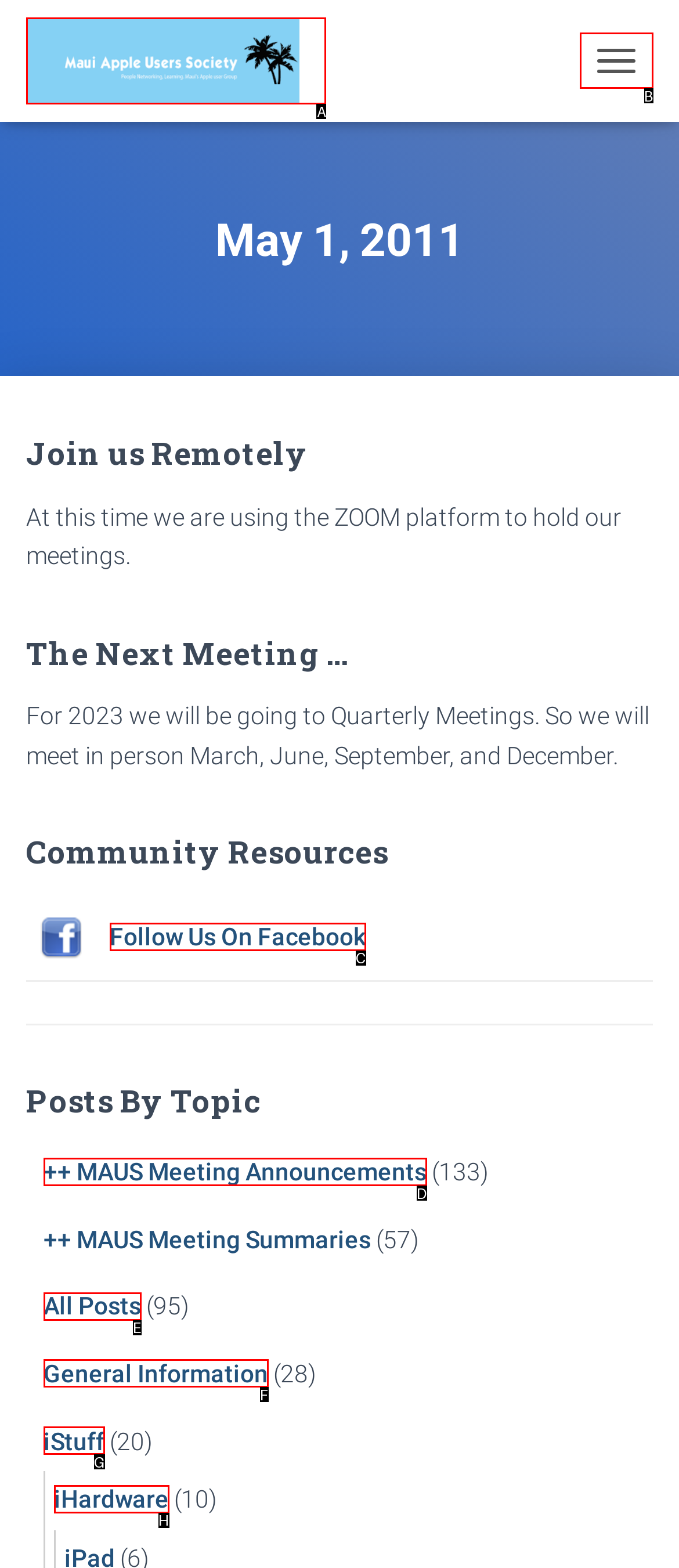Determine which option matches the description: All Posts. Answer using the letter of the option.

E